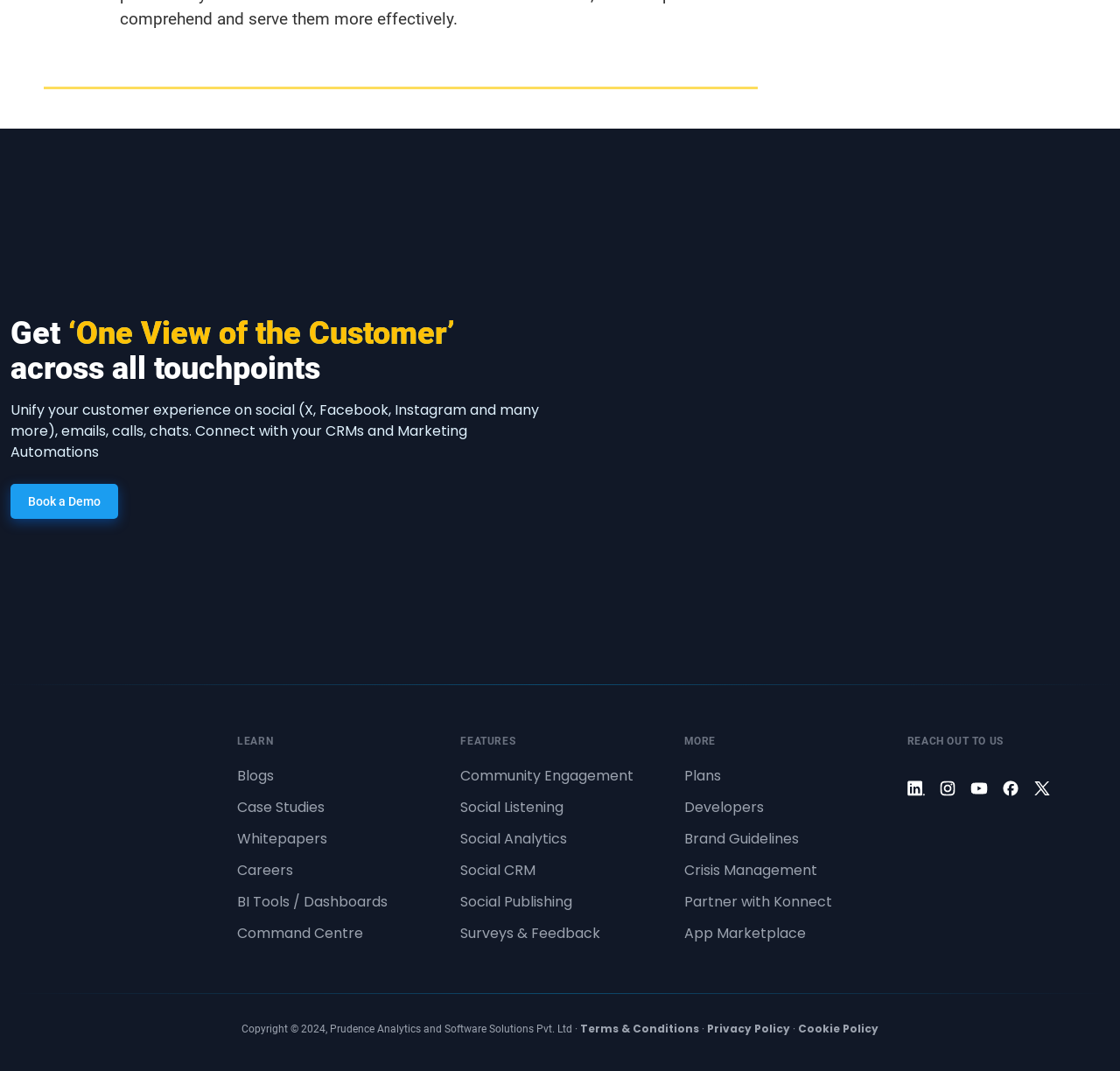Please identify the bounding box coordinates of the region to click in order to complete the task: "Login to Bazaar". The coordinates must be four float numbers between 0 and 1, specified as [left, top, right, bottom].

None